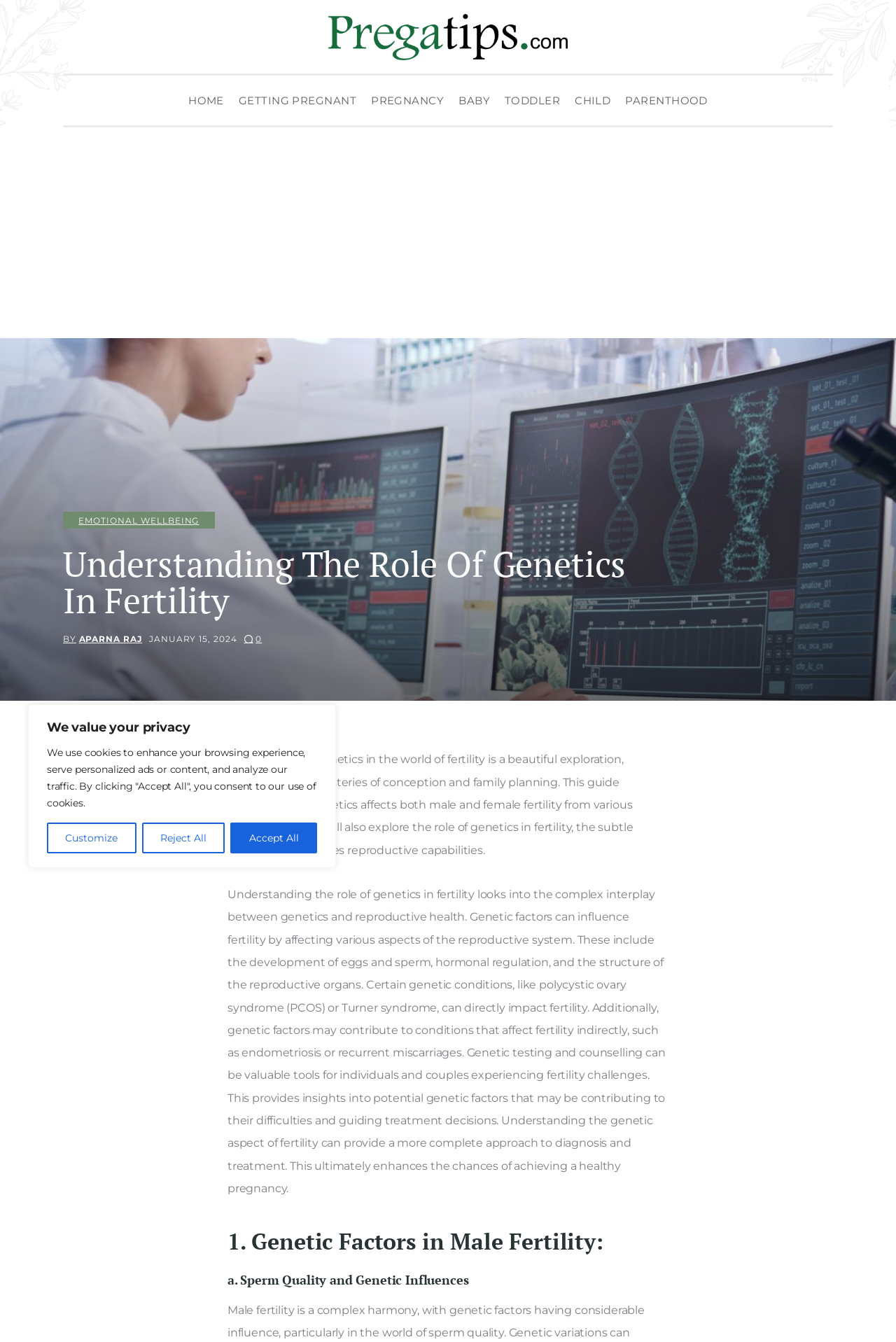Use a single word or phrase to answer the question:
Who is the author of this article?

Aparna Raj